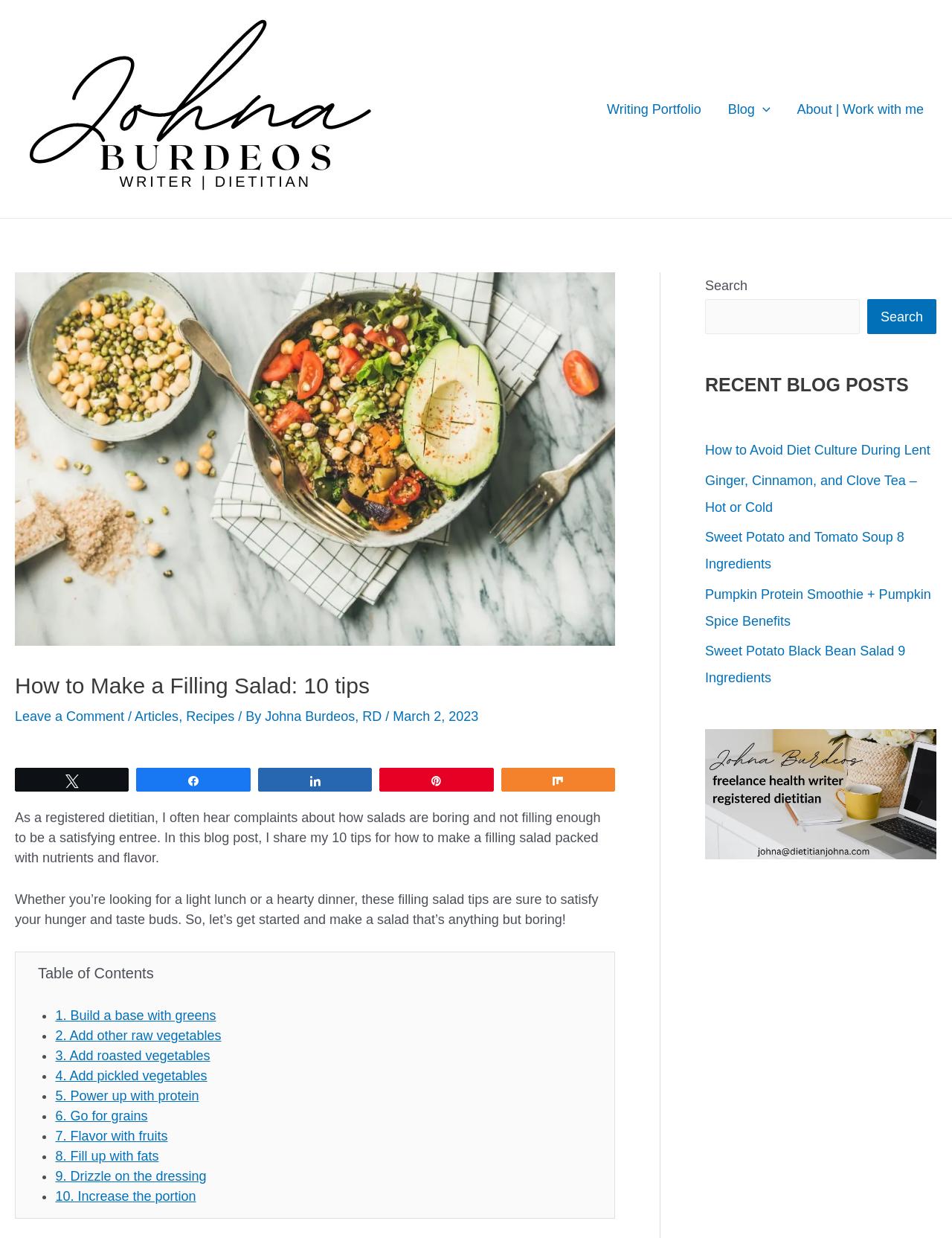Please find the bounding box coordinates of the section that needs to be clicked to achieve this instruction: "Contact media team".

None